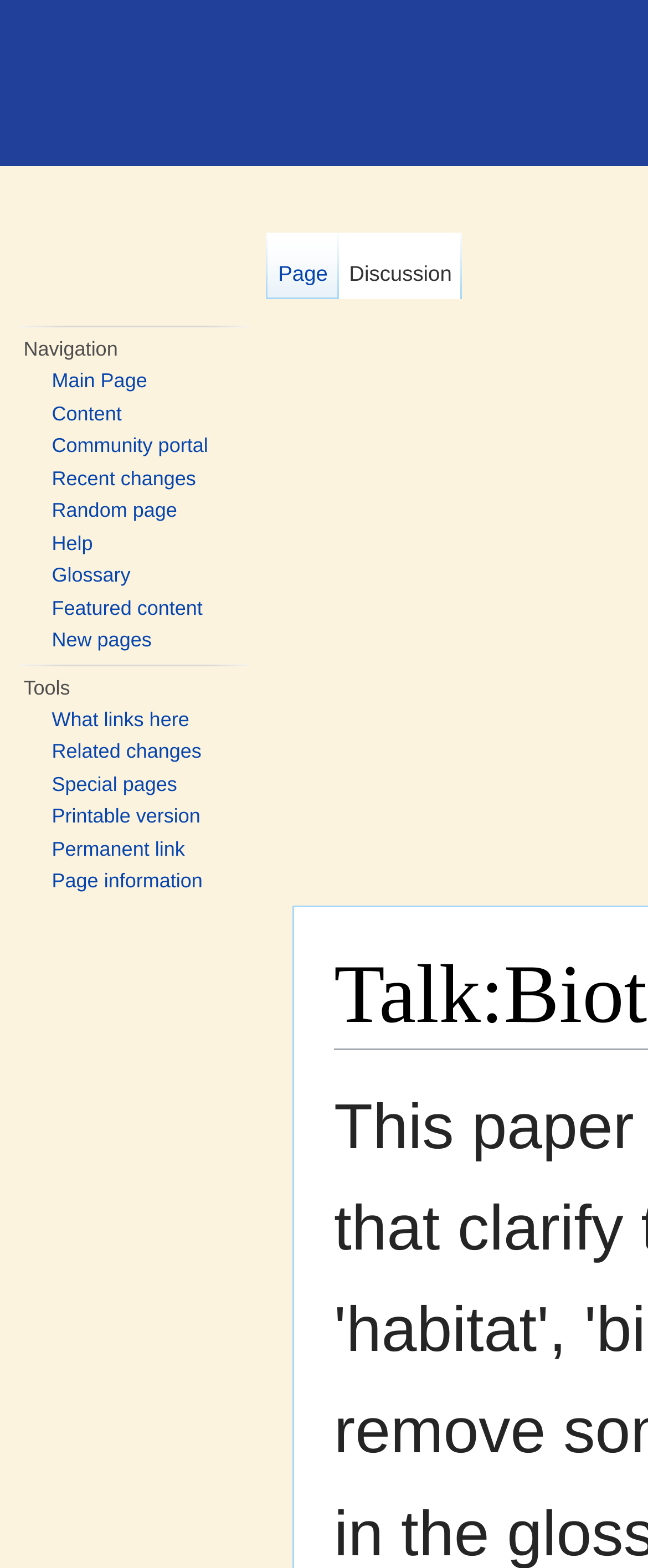Please identify the bounding box coordinates for the region that you need to click to follow this instruction: "Go to main page".

[0.08, 0.235, 0.227, 0.25]